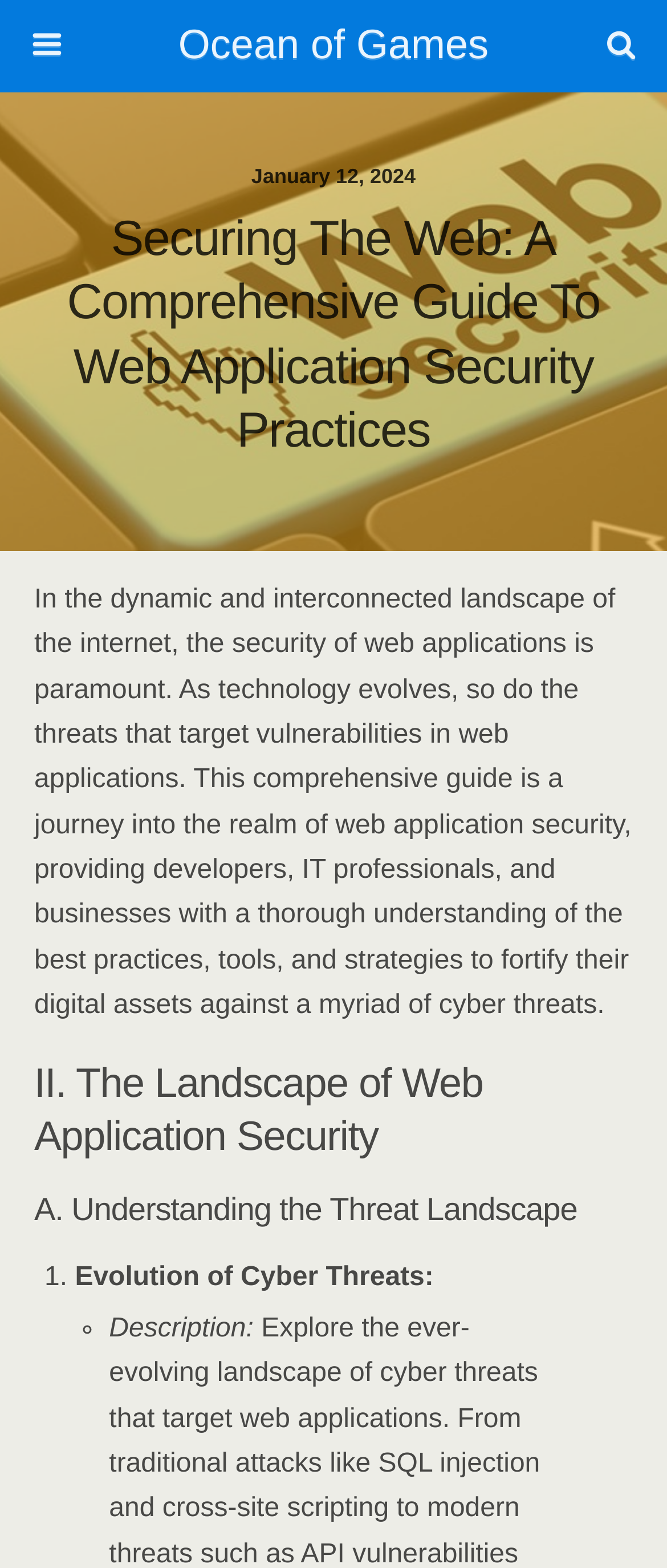Use a single word or phrase to answer the question:
What is the purpose of the comprehensive guide?

To provide understanding of web application security